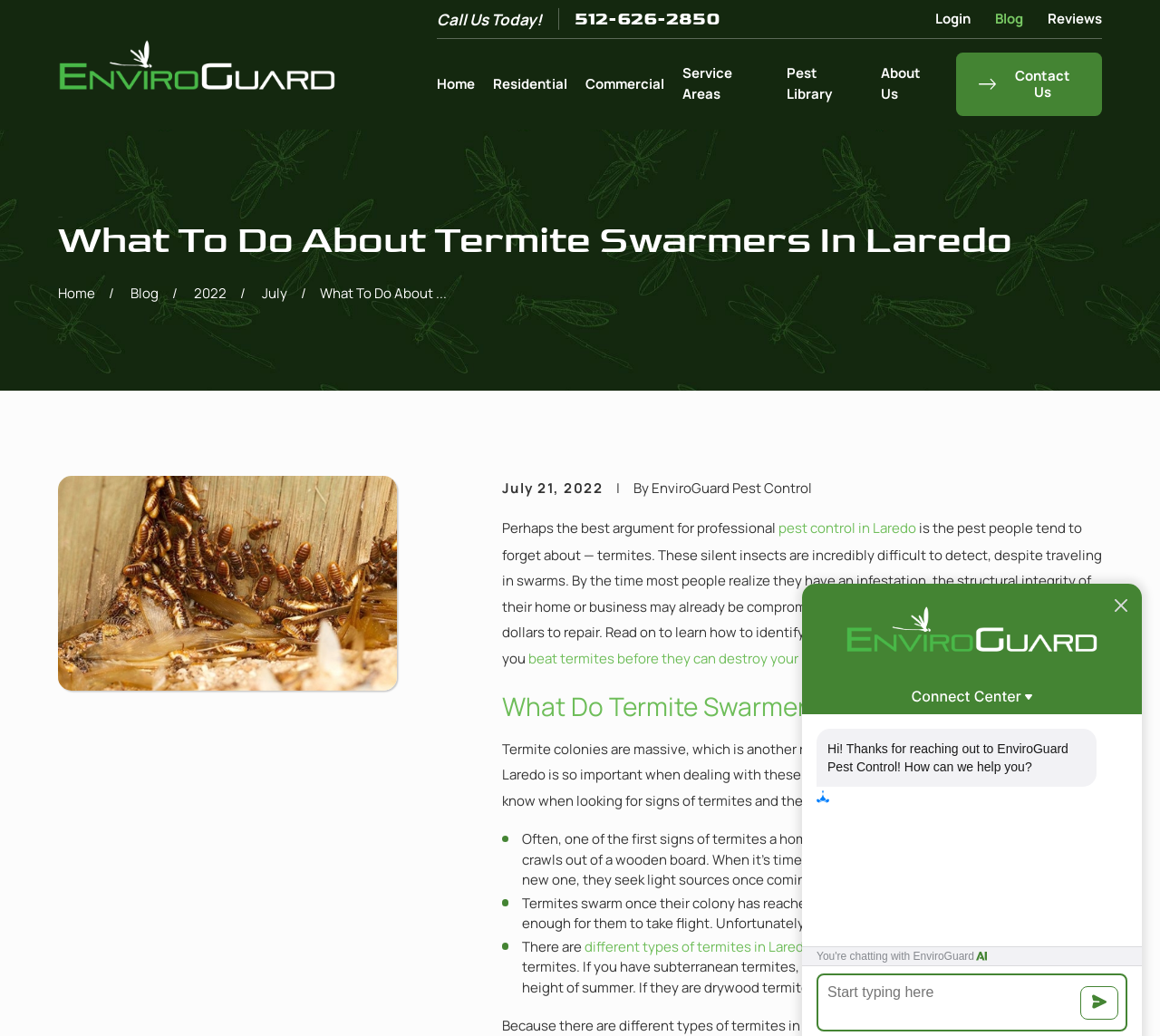Given the description "About Us", determine the bounding box of the corresponding UI element.

[0.759, 0.051, 0.808, 0.112]